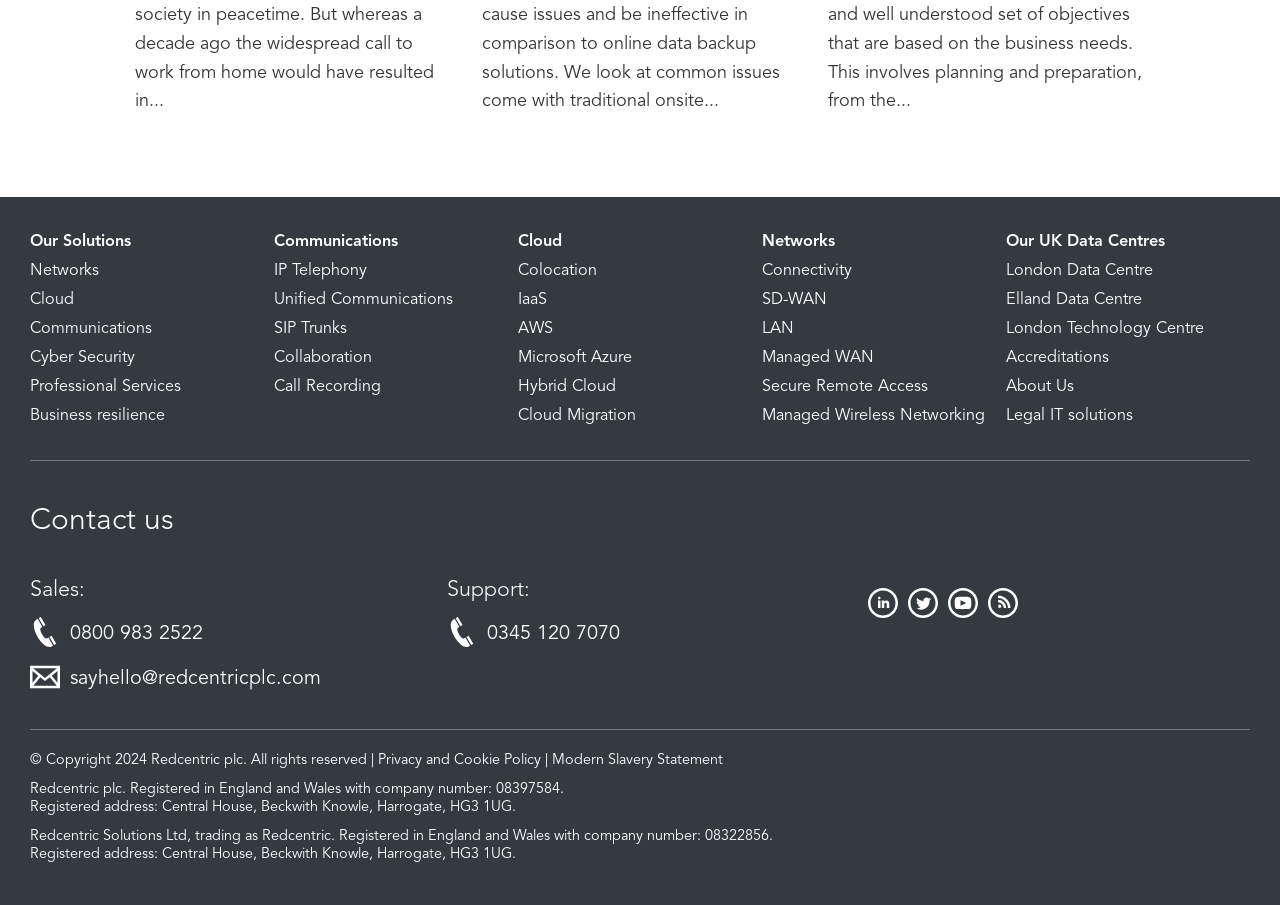Can you specify the bounding box coordinates for the region that should be clicked to fulfill this instruction: "Learn more about our London Data Centre".

[0.786, 0.291, 0.901, 0.308]